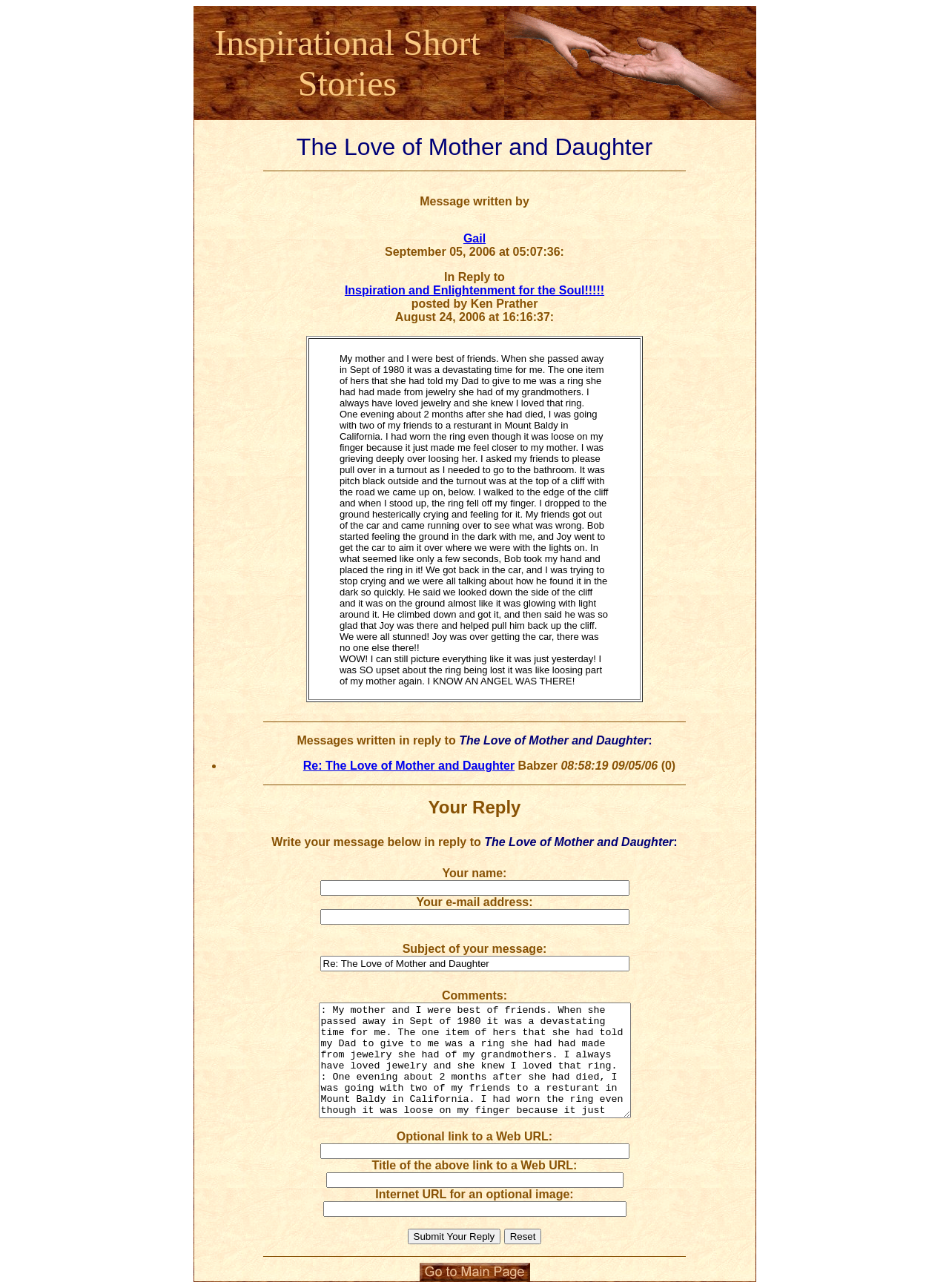What is the name of the resturant mentioned in the story?
Answer the question with a thorough and detailed explanation.

Based on the webpage, I can see that the name of the resturant mentioned in the story is 'Mount Baldy', which is actually a location in California, not a resturant name, but it's mentioned as the place where the author went with her friends.